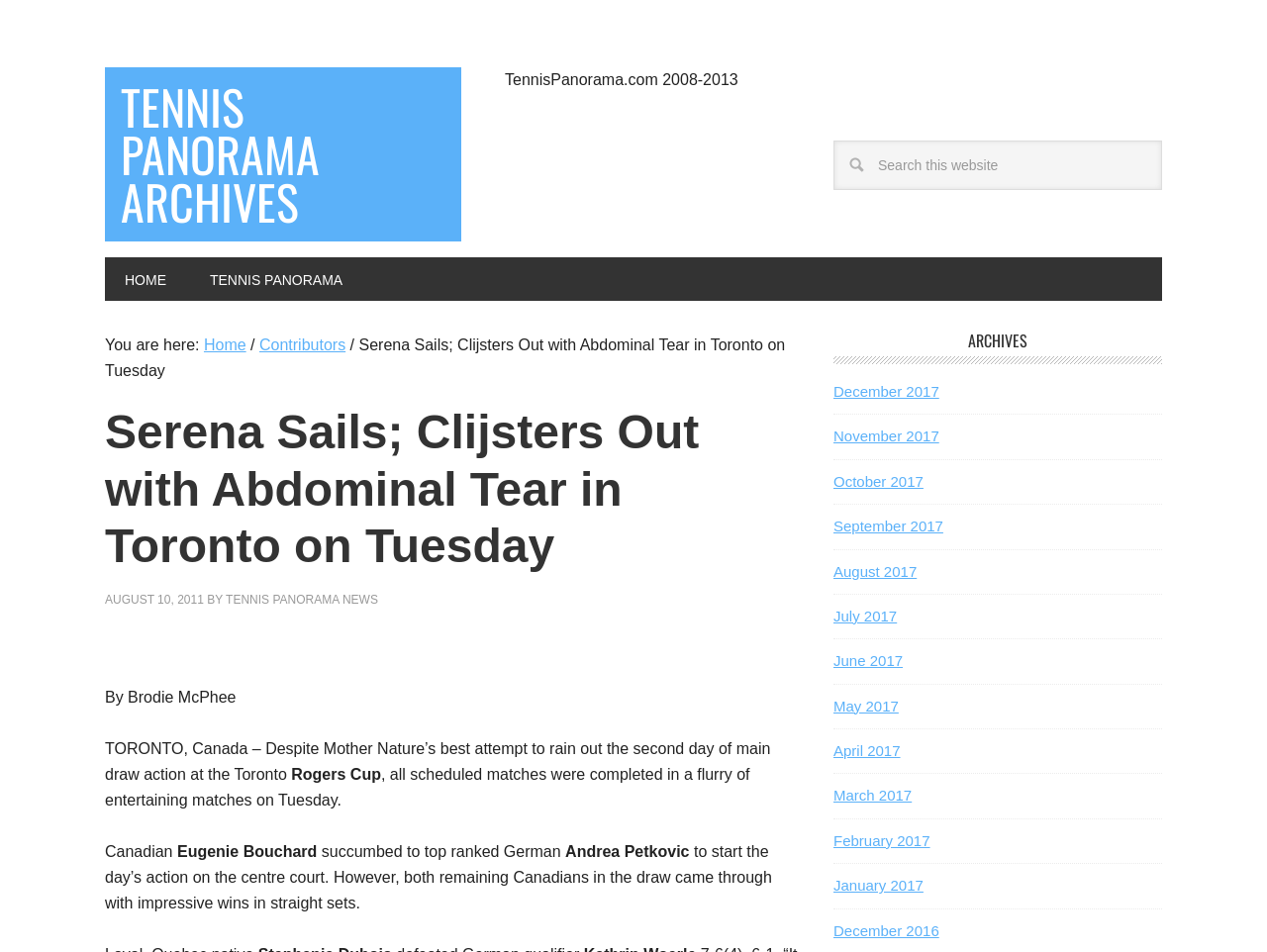Locate the bounding box coordinates of the region to be clicked to comply with the following instruction: "Contact us". The coordinates must be four float numbers between 0 and 1, in the form [left, top, right, bottom].

None